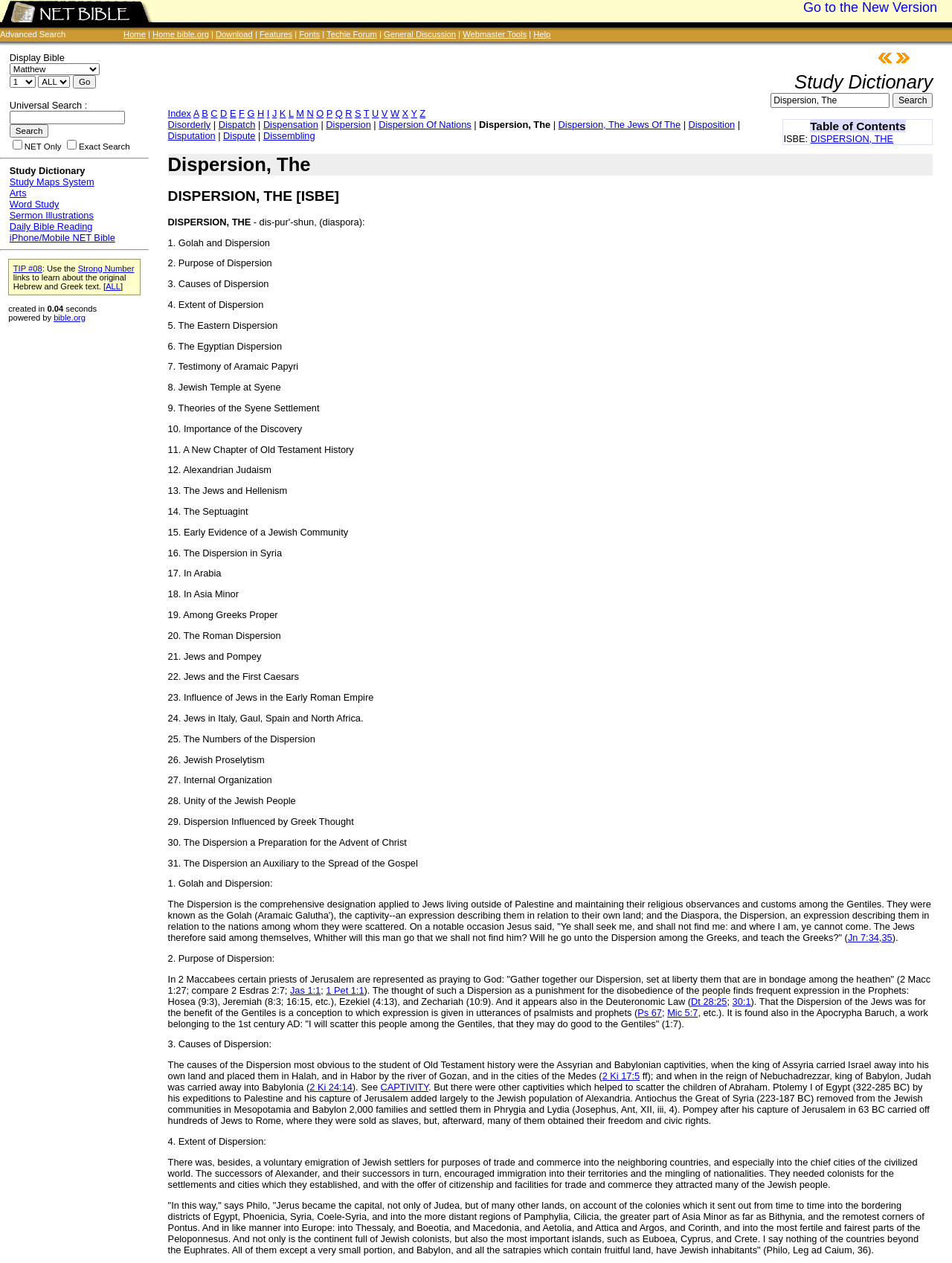Using the information in the image, give a detailed answer to the following question: What is the topic of the table of contents?

I found a StaticText element with the text 'Table of Contents' and a nearby link element labeled 'DISPERSION, THE'. This suggests that the topic of the table of contents is Dispersion, The.